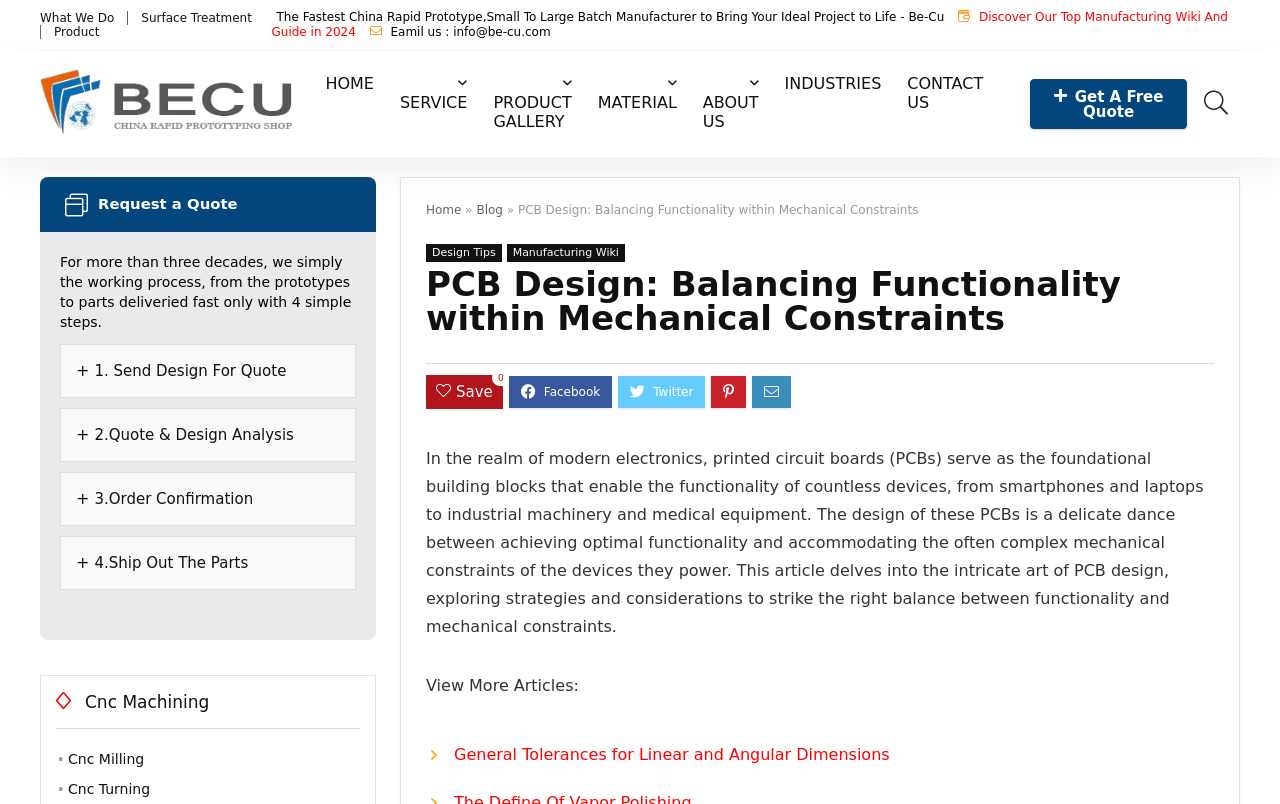Given the description "What We Do", determine the bounding box of the corresponding UI element.

[0.031, 0.014, 0.089, 0.031]